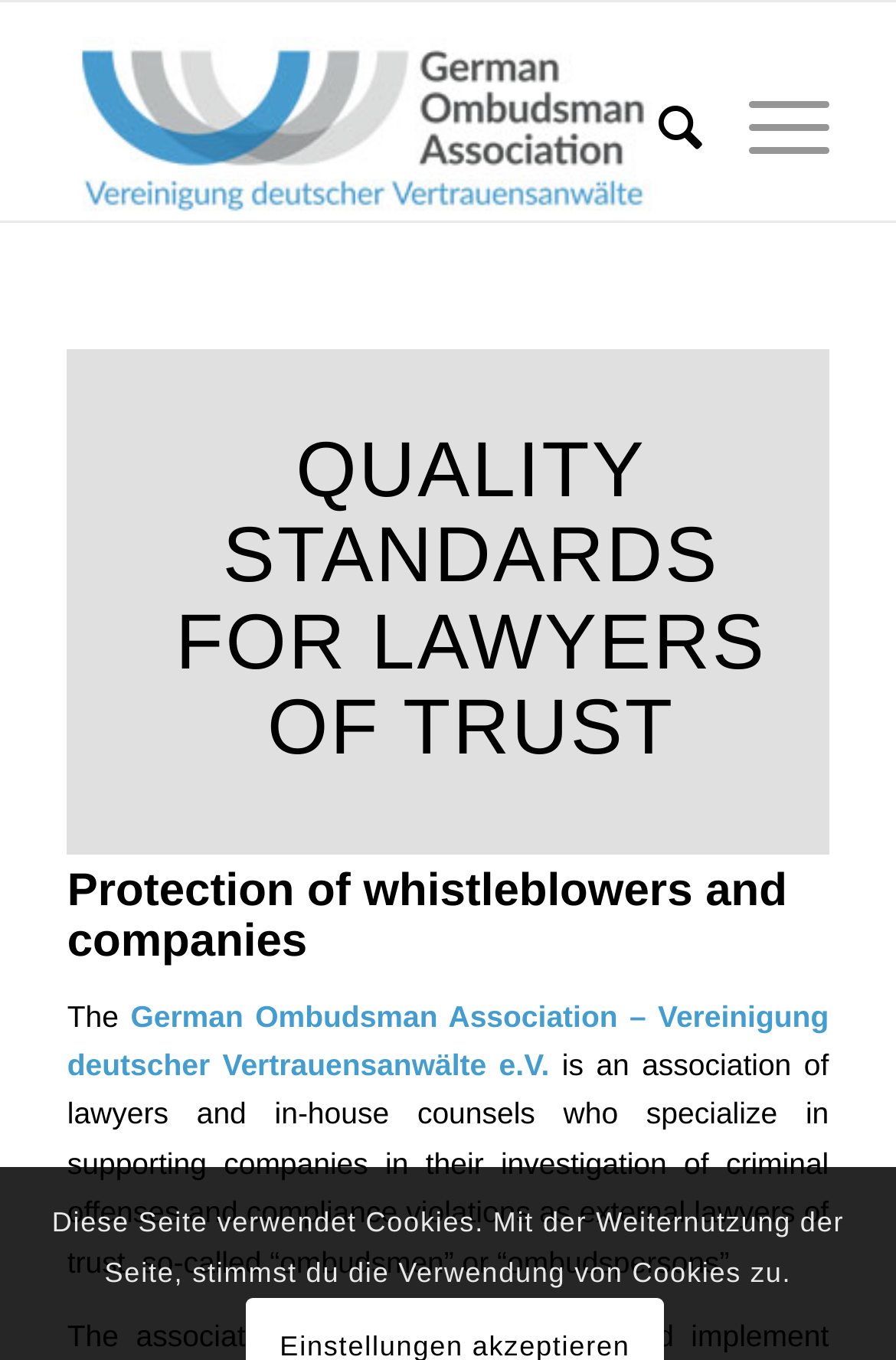Identify the bounding box for the UI element described as: "aria-label="GOA_Logo_wide" title="GOA_Logo_wide"". The coordinates should be four float numbers between 0 and 1, i.e., [left, top, right, bottom].

[0.075, 0.027, 0.755, 0.162]